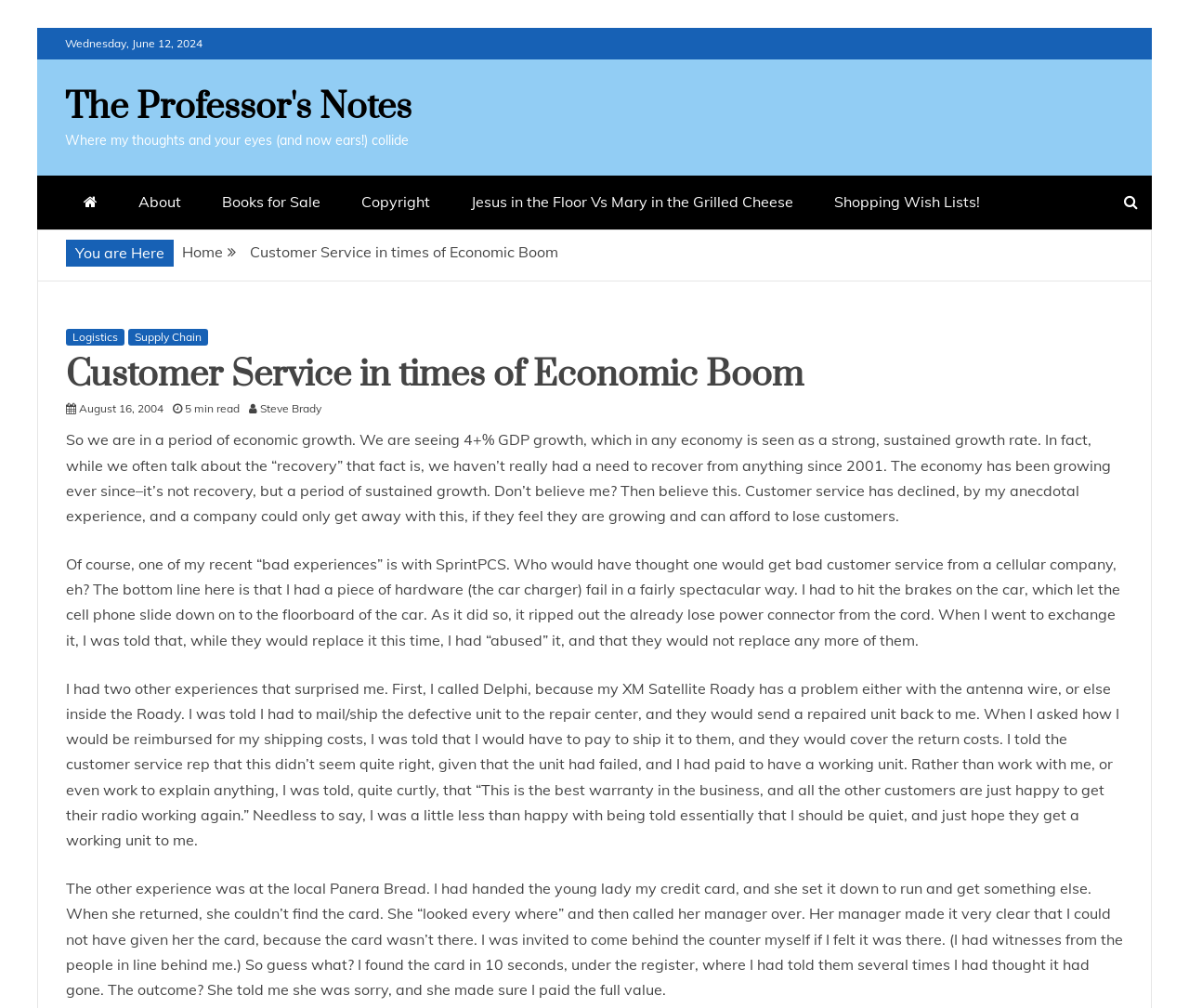Answer the following in one word or a short phrase: 
Who is the author of the article?

Steve Brady